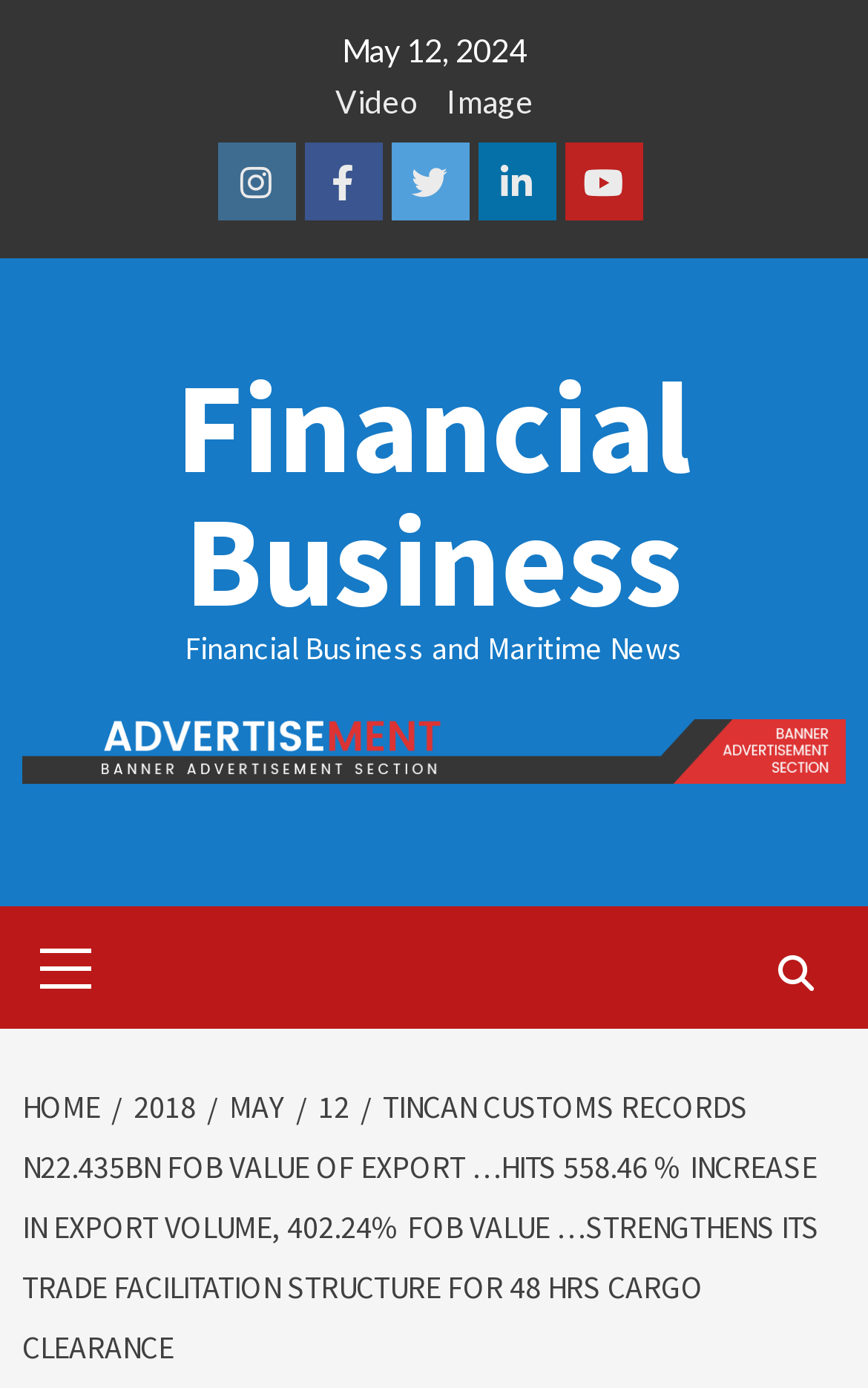Provide the bounding box coordinates for the UI element described in this sentence: "Twitter". The coordinates should be four float values between 0 and 1, i.e., [left, top, right, bottom].

[0.45, 0.103, 0.54, 0.159]